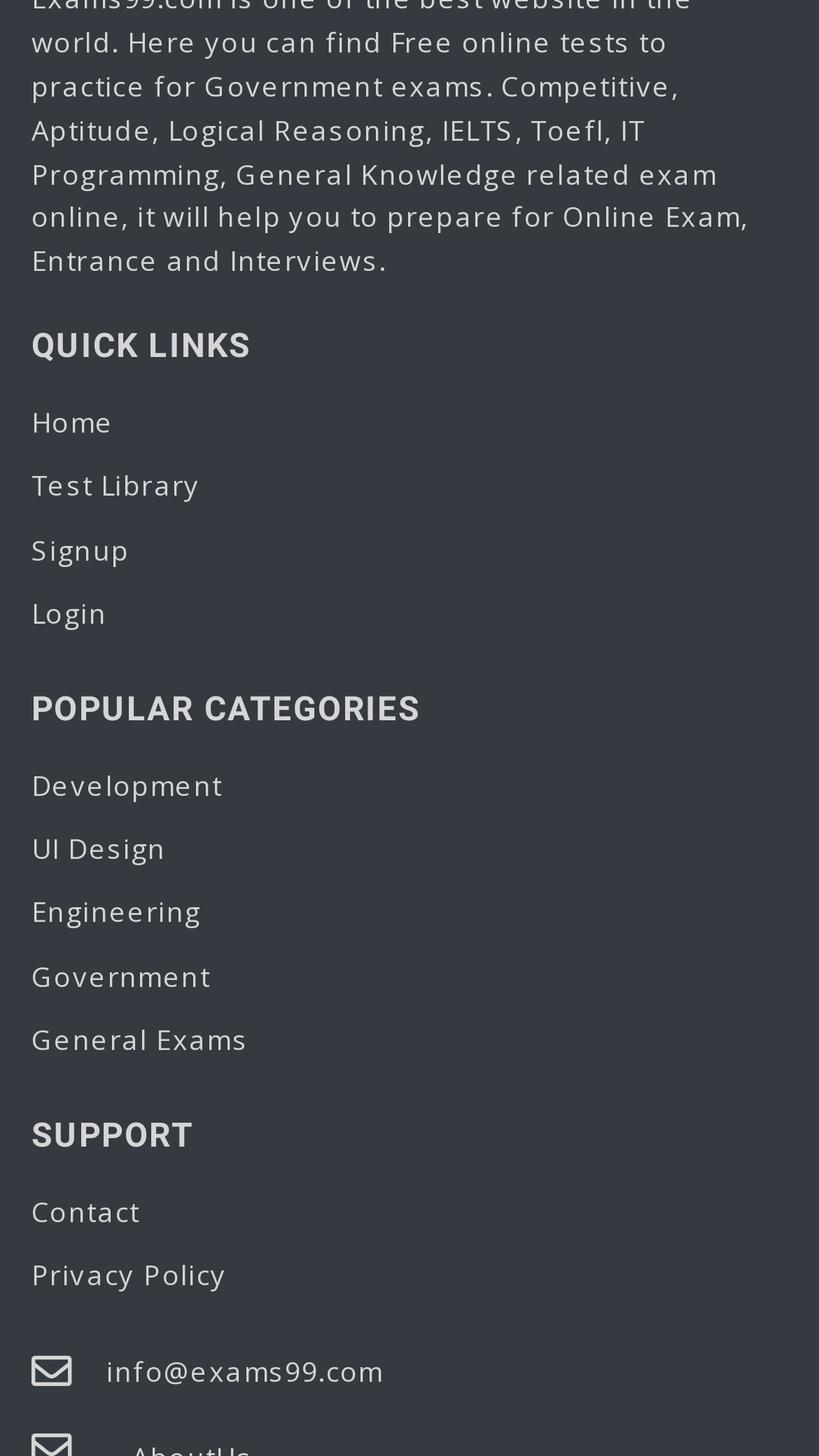How can I contact the website support?
Answer the question in a detailed and comprehensive manner.

The webpage provides a 'SUPPORT' section, which includes a link to 'Contact' and an email address 'info@exams99.com'. This information can be used to contact the website support.